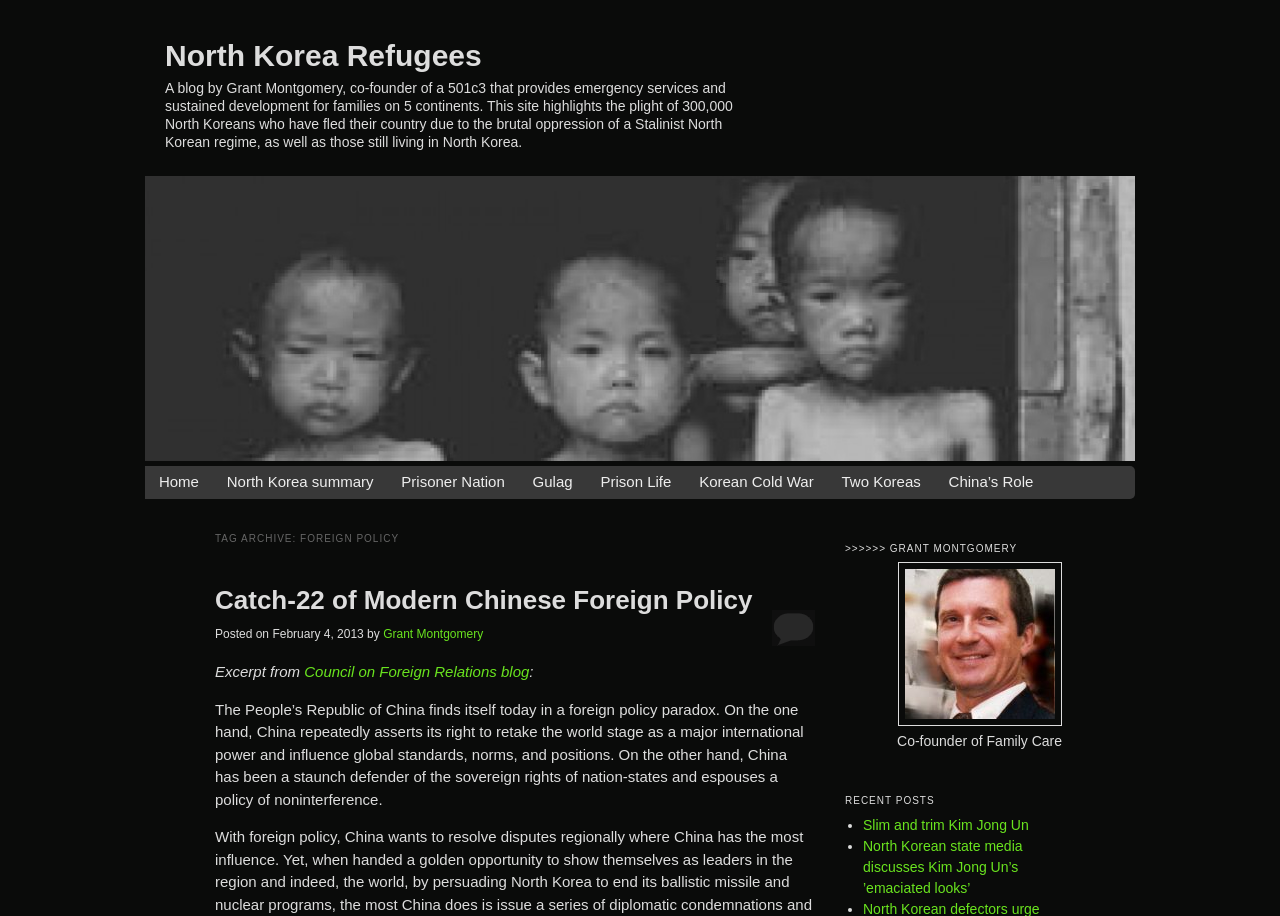Please locate the bounding box coordinates of the element that should be clicked to achieve the given instruction: "Call the phone number".

None